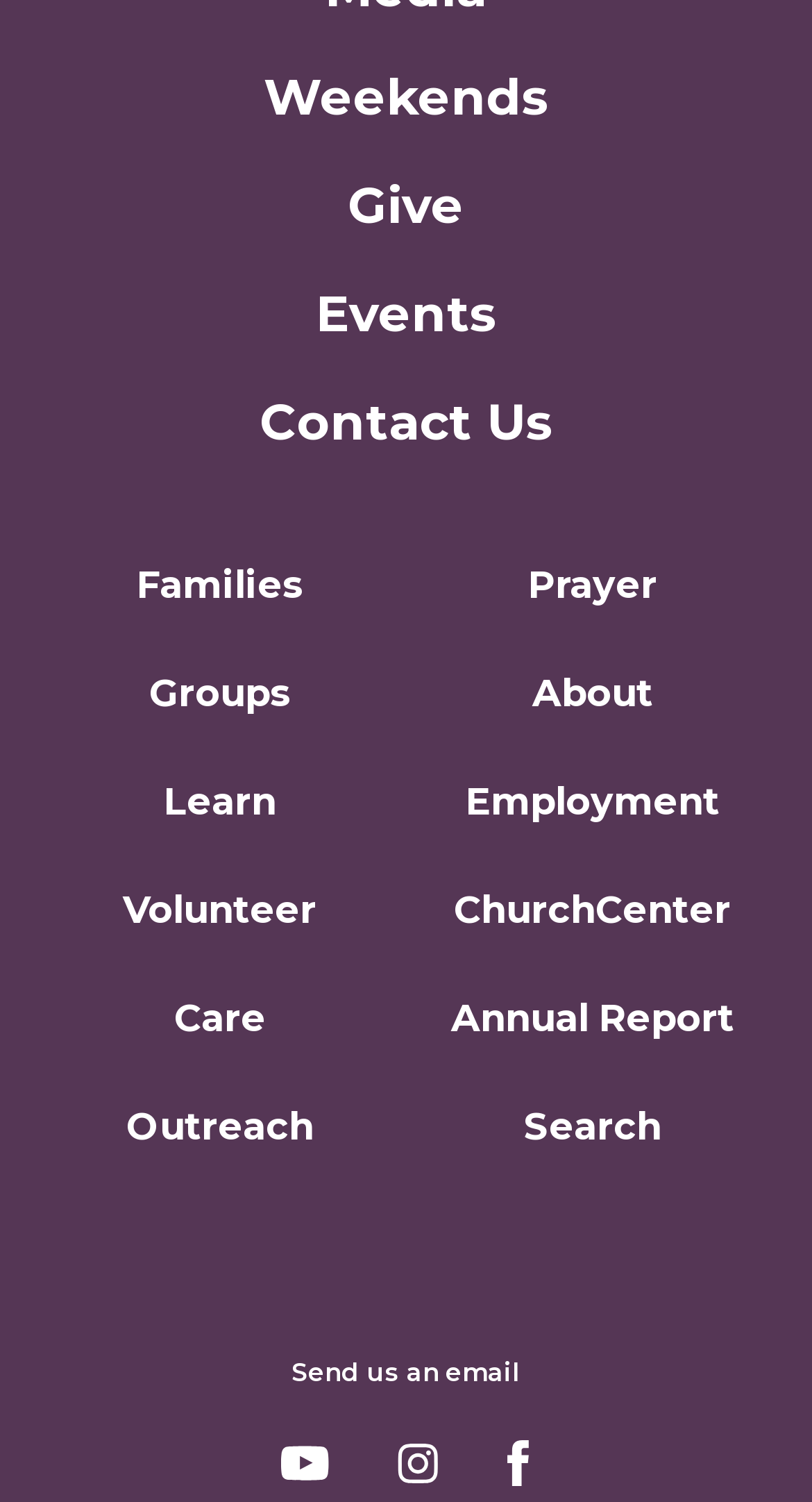Give a concise answer of one word or phrase to the question: 
How many links are in the top section?

4